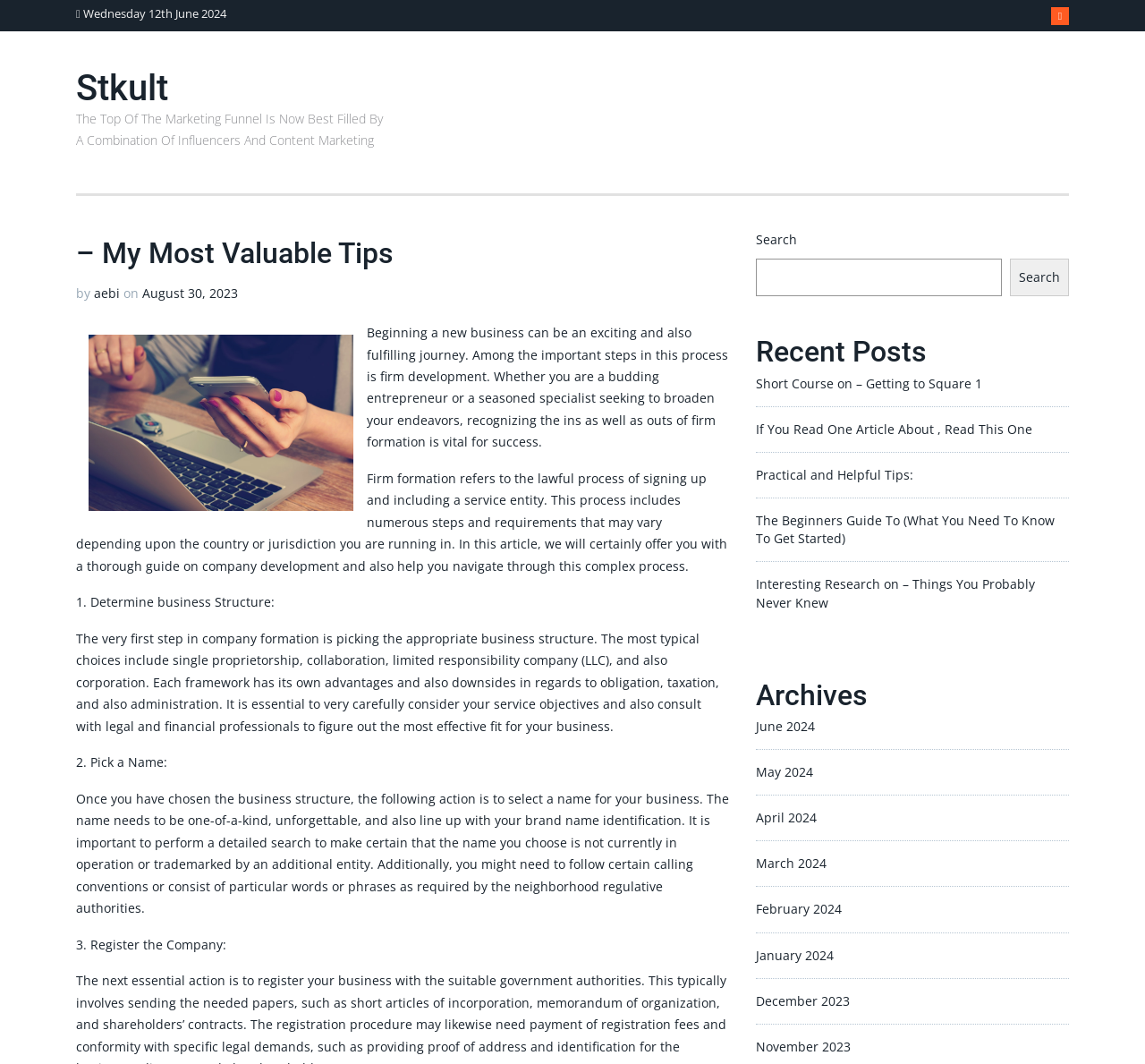Highlight the bounding box of the UI element that corresponds to this description: "May 2024".

[0.66, 0.717, 0.71, 0.733]